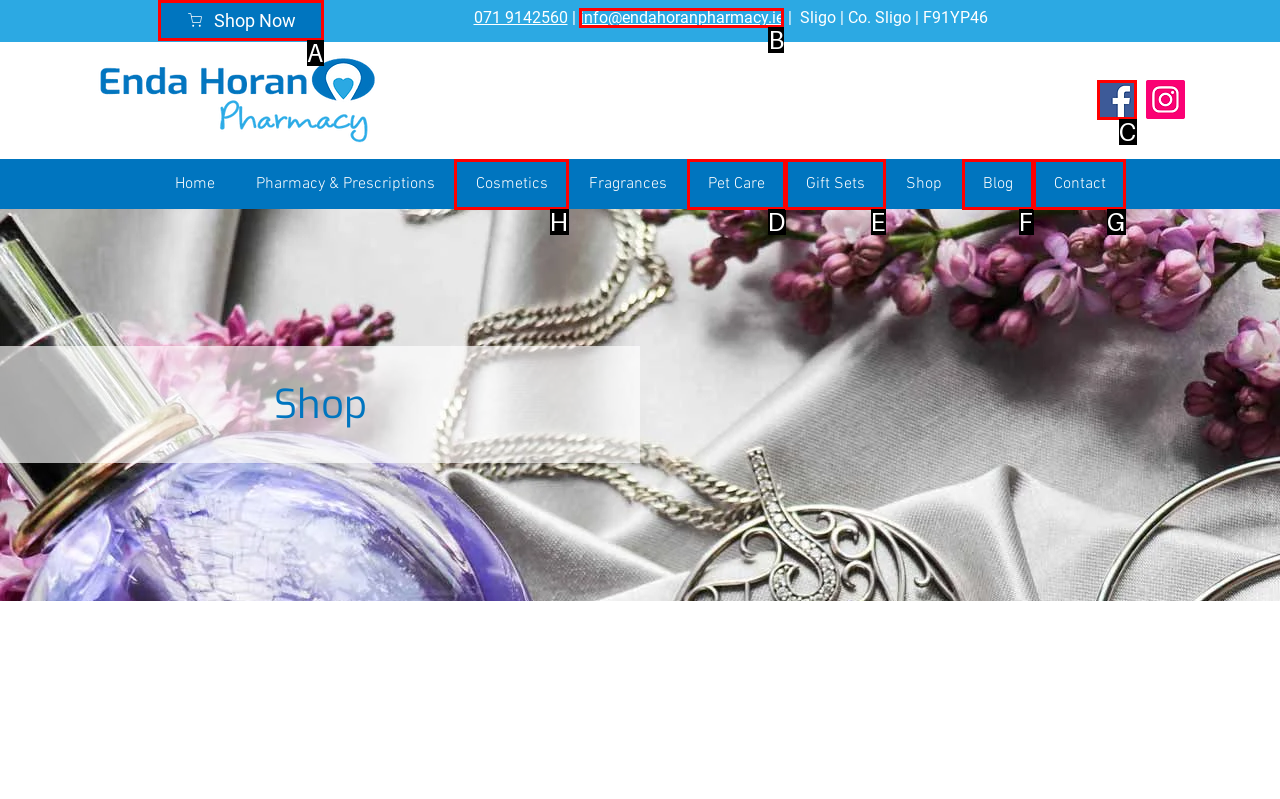Choose the UI element to click on to achieve this task: Browse Cosmetics. Reply with the letter representing the selected element.

H